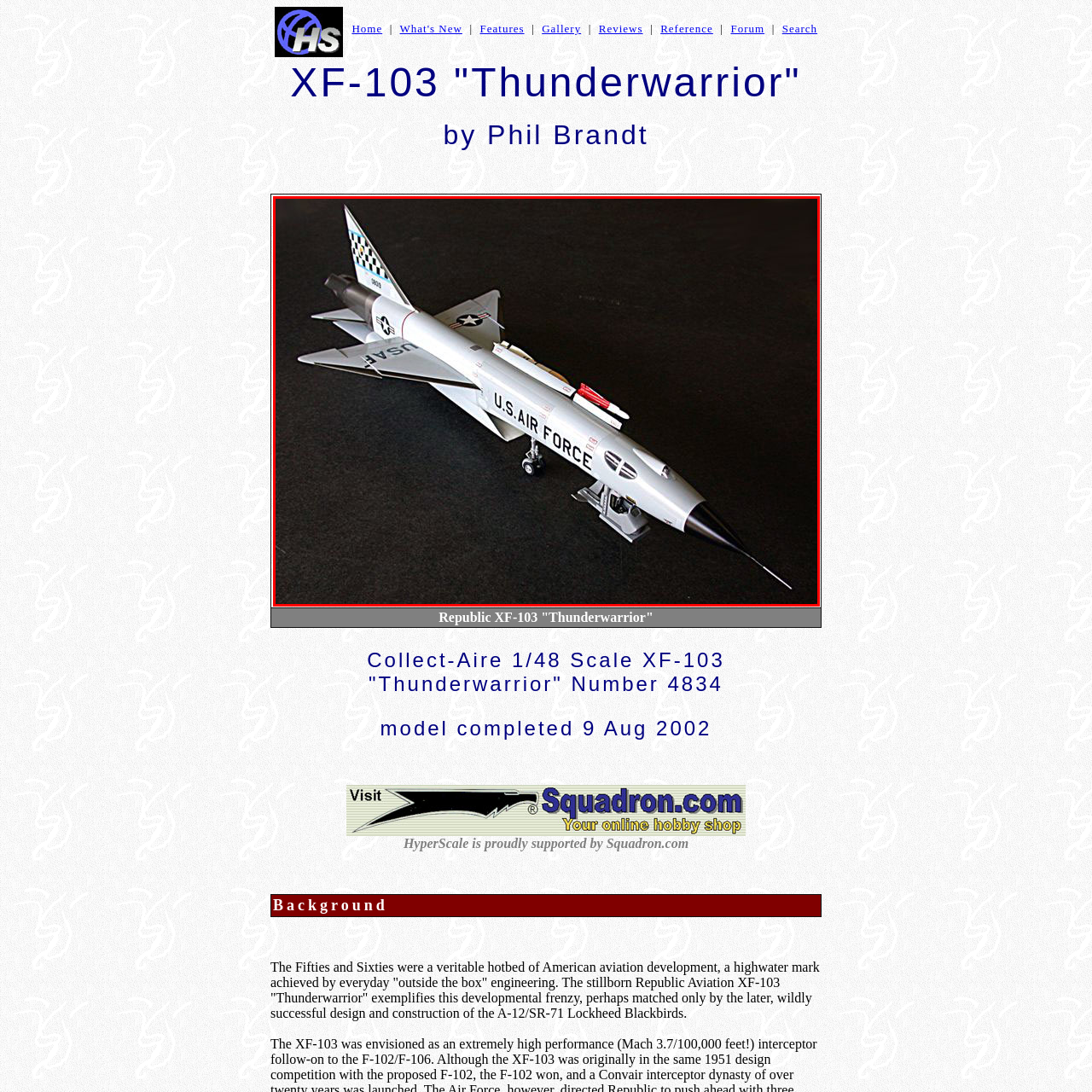What is mounted on top of the model aircraft?
Observe the image inside the red bounding box carefully and answer the question in detail.

According to the caption, the model includes intricate details such as missiles mounted on top, which showcases the aircraft's military capabilities.